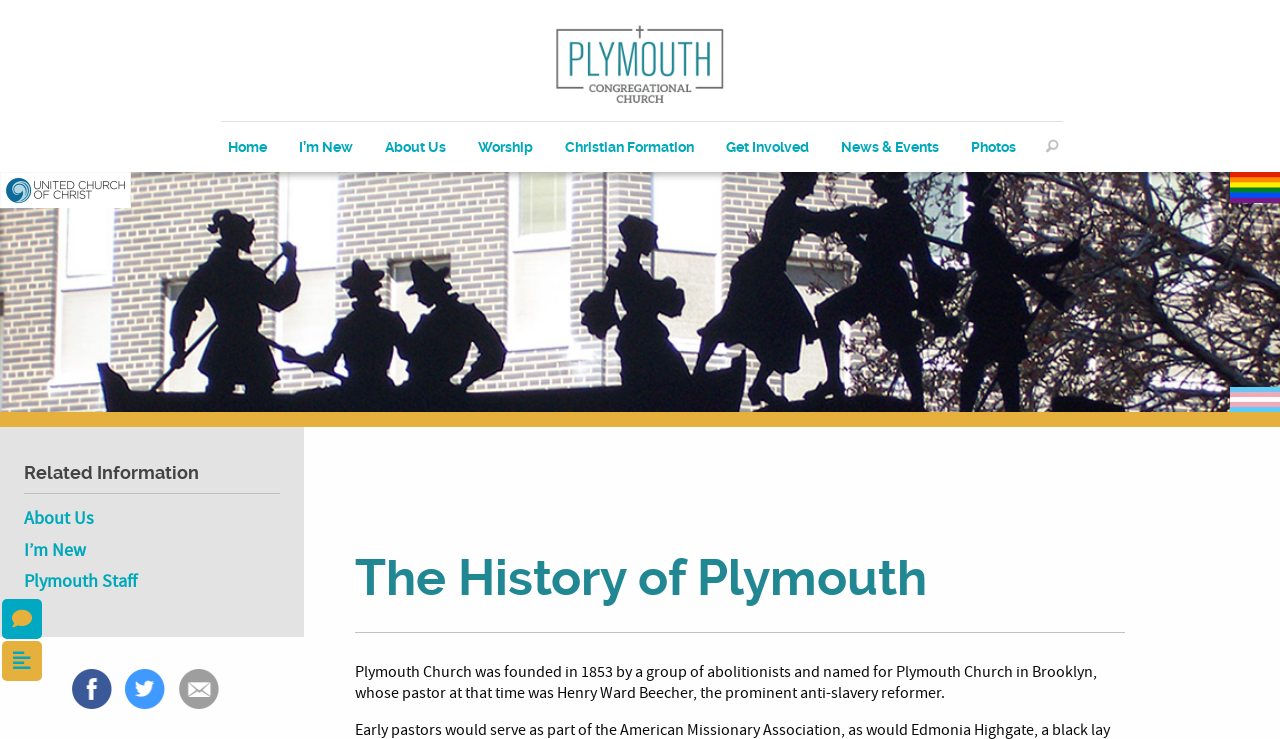Utilize the information from the image to answer the question in detail:
How many menu items are there?

The menu items can be found in the horizontal menu bar. There are 8 menu items in total, which are 'Home', 'I’m New', 'About Us', 'Worship', 'Christian Formation', 'Get Involved', 'News & Events', and 'Photos'.